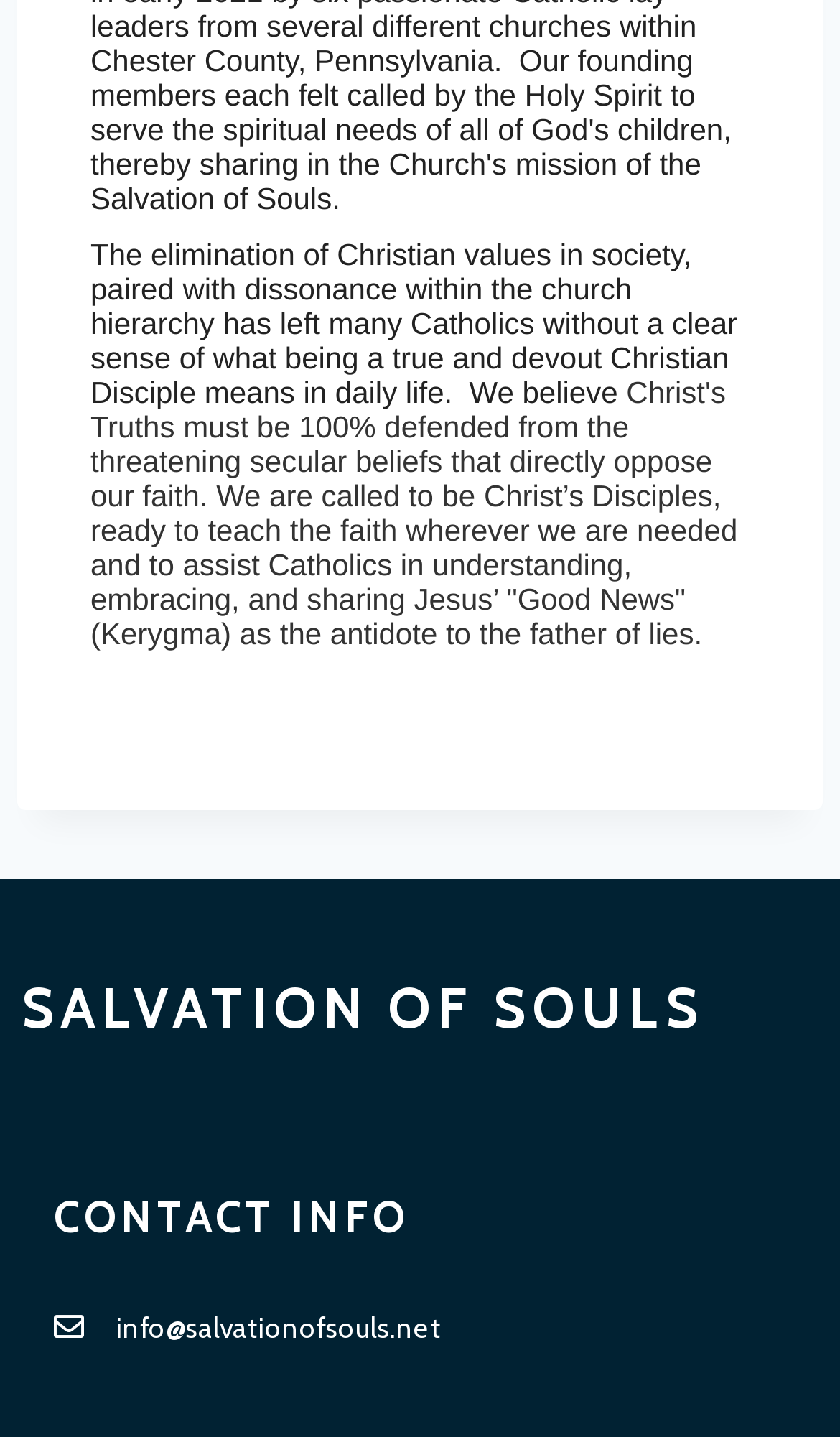Refer to the element description Salvation of Souls and identify the corresponding bounding box in the screenshot. Format the coordinates as (top-left x, top-left y, bottom-right x, bottom-right y) with values in the range of 0 to 1.

[0.026, 0.671, 0.974, 0.734]